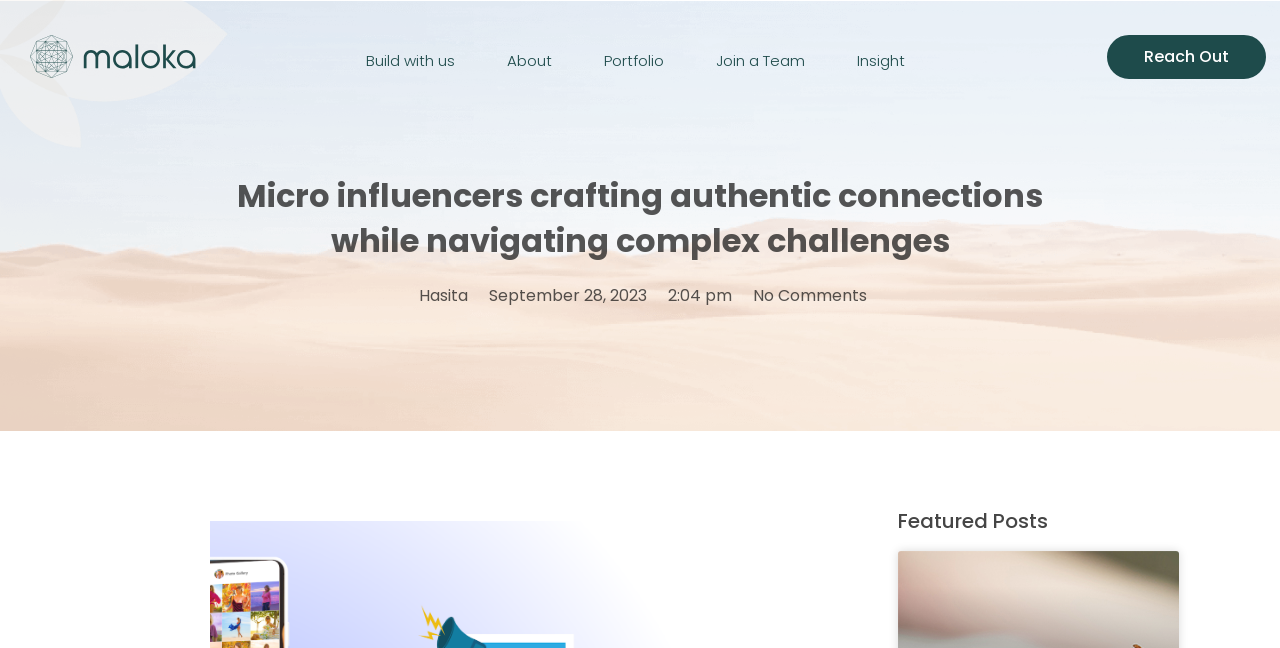What is the category of the posts below the main article?
Please provide a detailed and thorough answer to the question.

I found a heading element with the text 'Featured Posts', which suggests that the posts below the main article belong to this category.